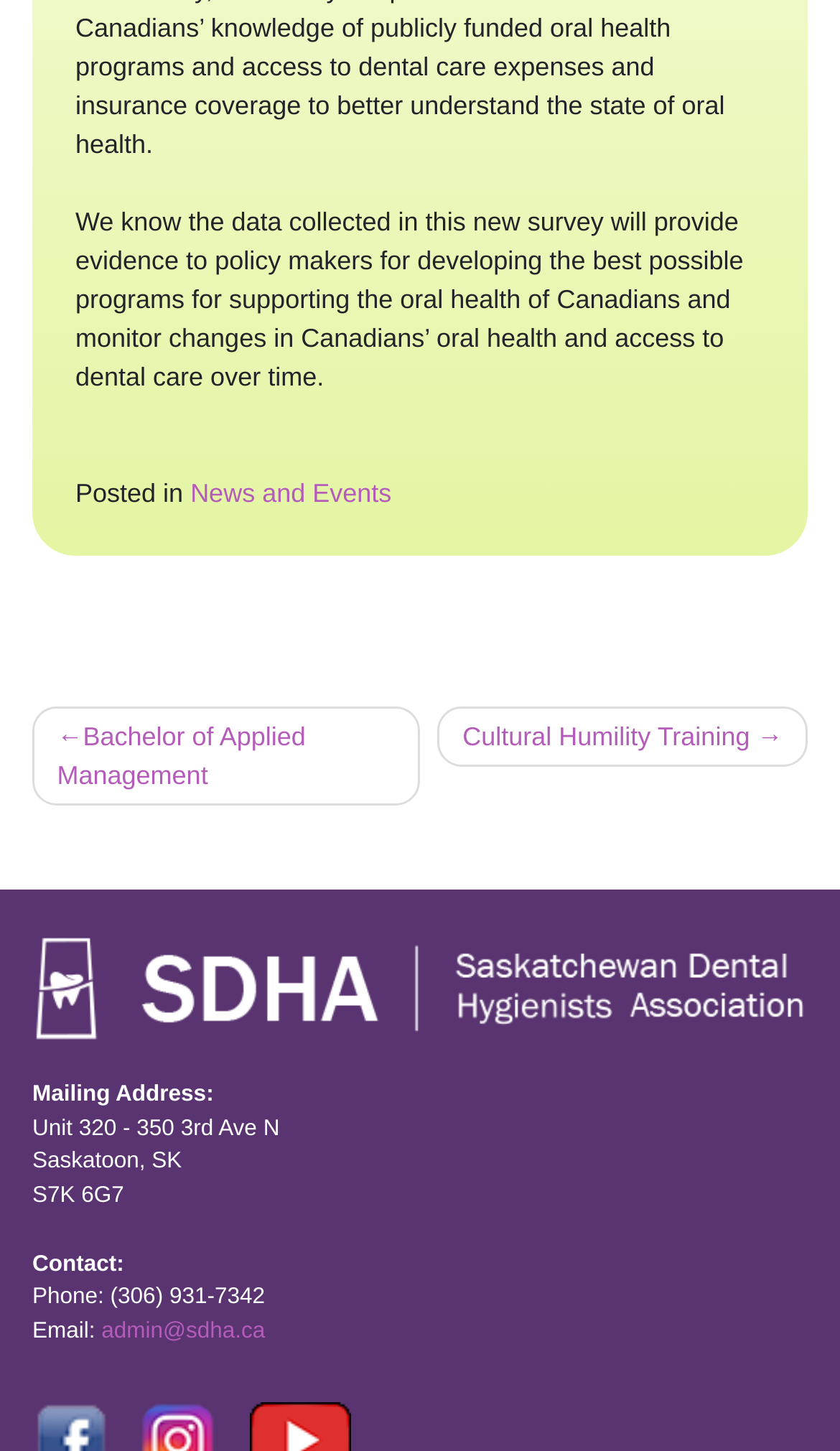Please give a one-word or short phrase response to the following question: 
What is the navigation category?

Posts